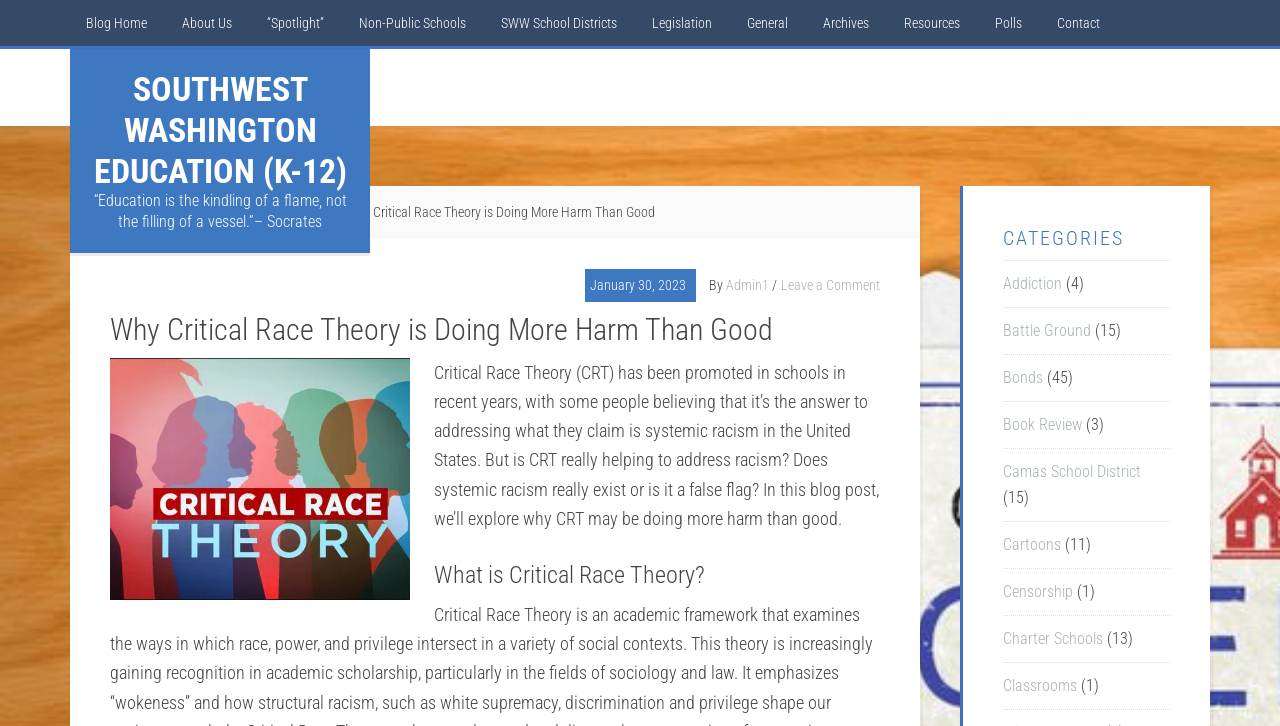Please find the bounding box coordinates of the section that needs to be clicked to achieve this instruction: "Explore the 'Addiction' category".

[0.784, 0.377, 0.83, 0.404]